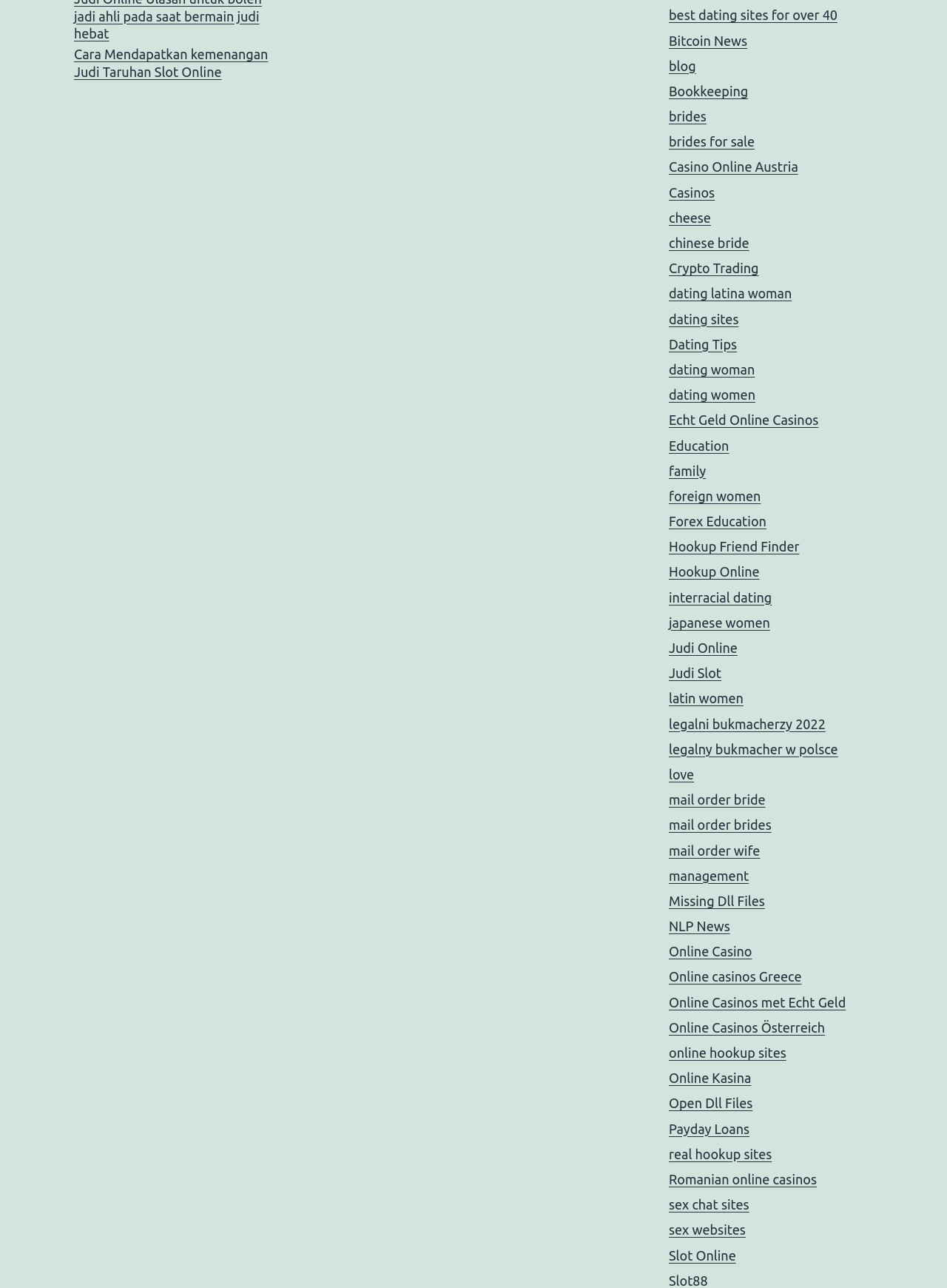Find the bounding box coordinates of the element I should click to carry out the following instruction: "Explore Online Casino options".

[0.706, 0.733, 0.794, 0.744]